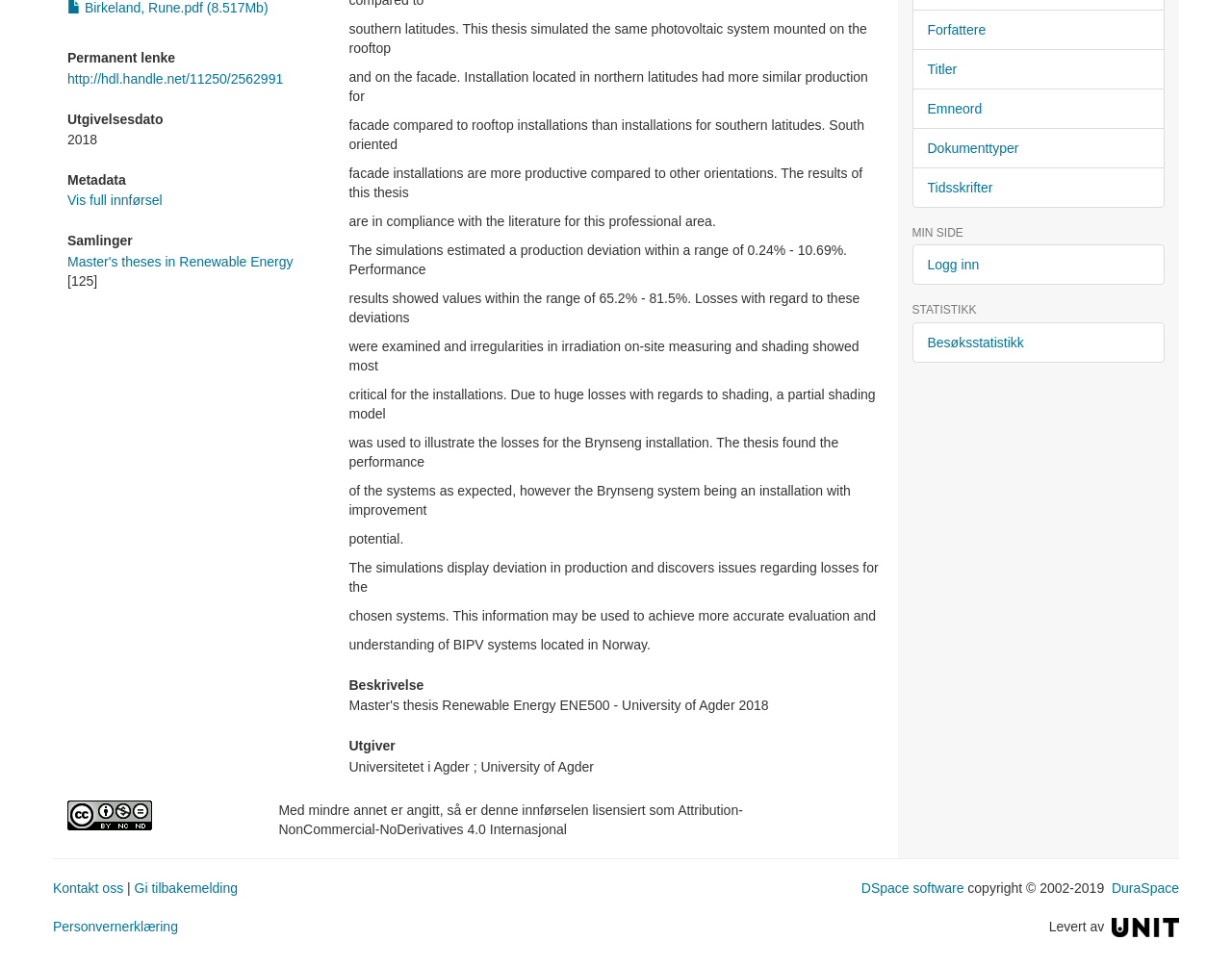Given the element description Emneord, identify the bounding box coordinates for the UI element on the webpage screenshot. The format should be (top-left x, top-left y, bottom-right x, bottom-right y), with values between 0 and 1.

[0.74, 0.092, 0.945, 0.134]